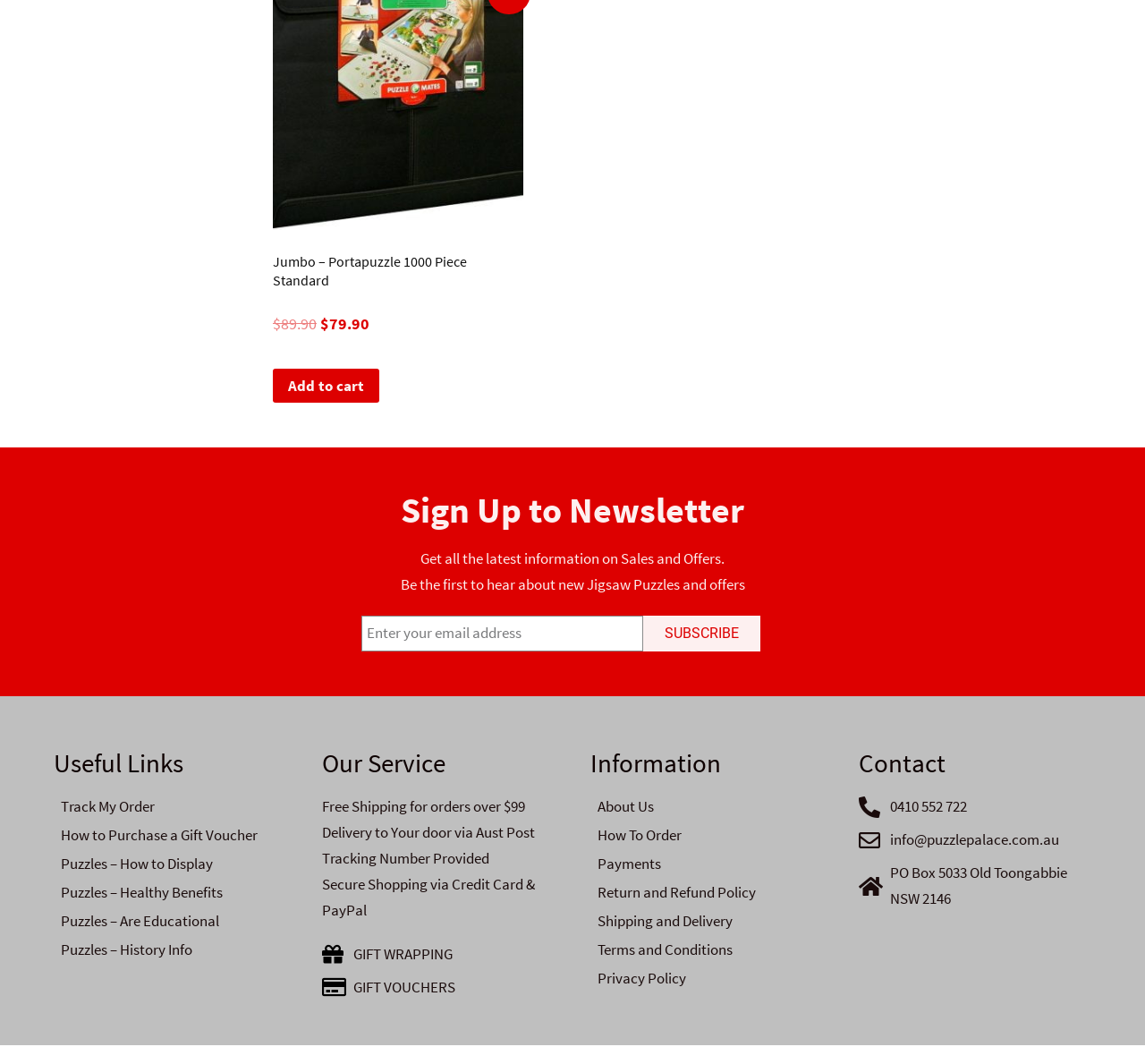Highlight the bounding box coordinates of the element that should be clicked to carry out the following instruction: "Contact us via phone". The coordinates must be given as four float numbers ranging from 0 to 1, i.e., [left, top, right, bottom].

[0.75, 0.746, 0.953, 0.771]